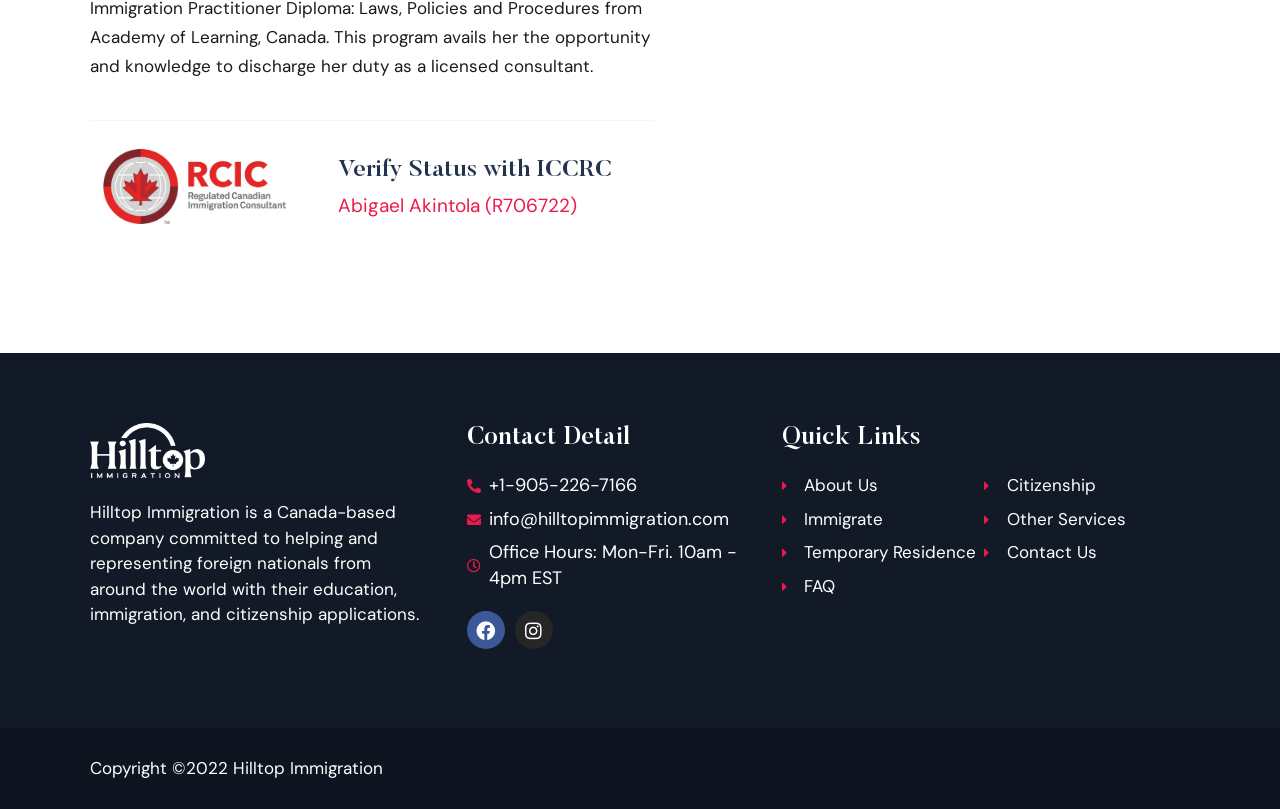Indicate the bounding box coordinates of the element that must be clicked to execute the instruction: "Send an email to the office". The coordinates should be given as four float numbers between 0 and 1, i.e., [left, top, right, bottom].

[0.365, 0.627, 0.58, 0.658]